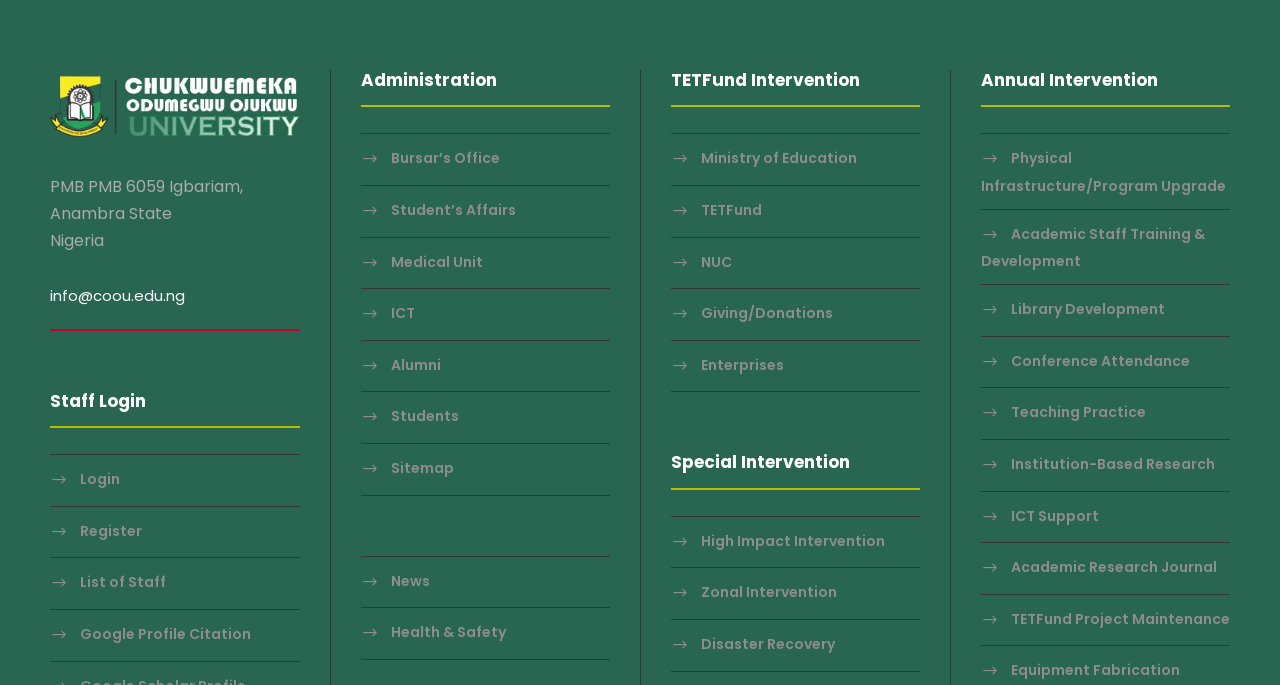Specify the bounding box coordinates of the area that needs to be clicked to achieve the following instruction: "View list of staff".

[0.039, 0.815, 0.13, 0.889]